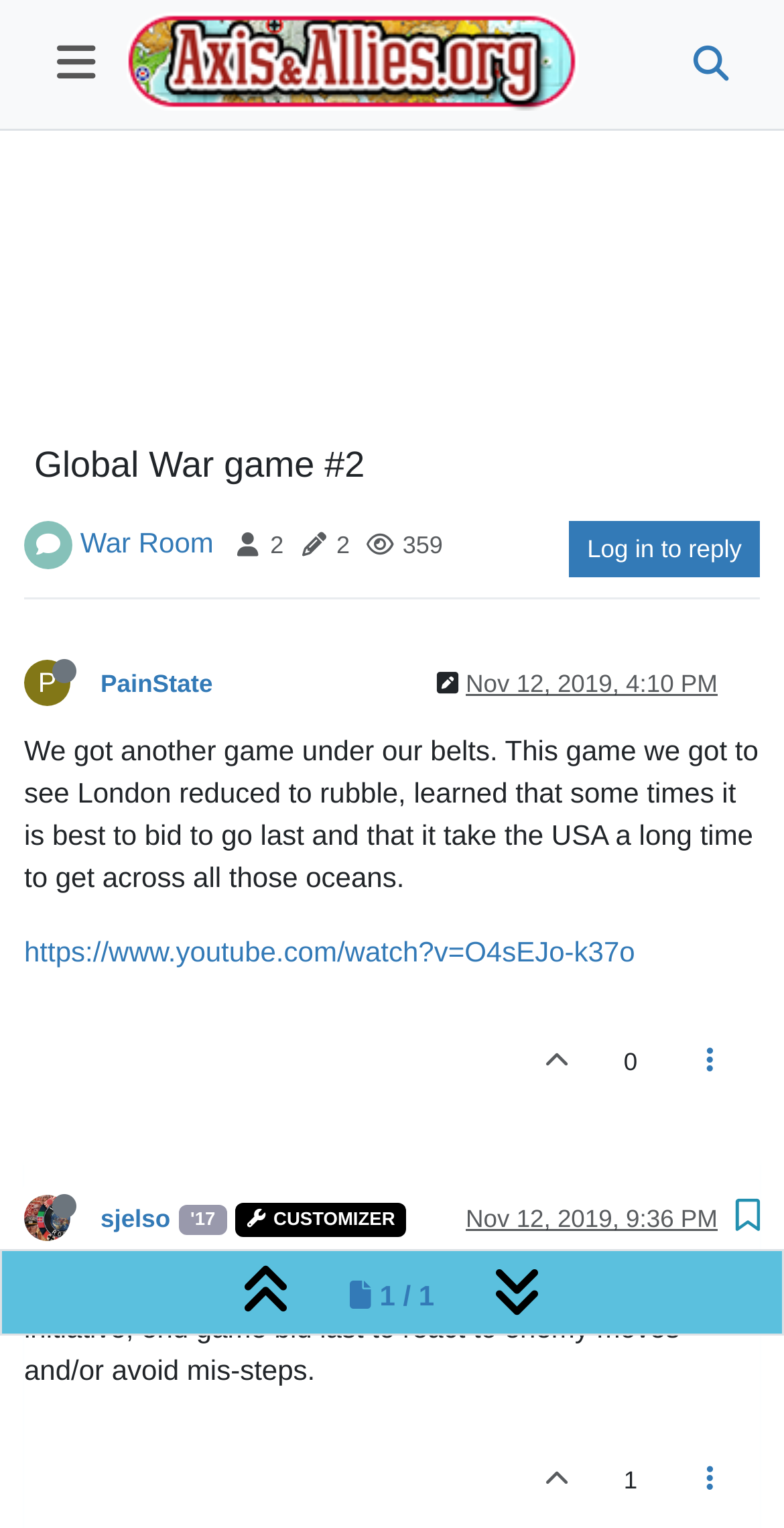Please locate and retrieve the main header text of the webpage.

 Global War game #2